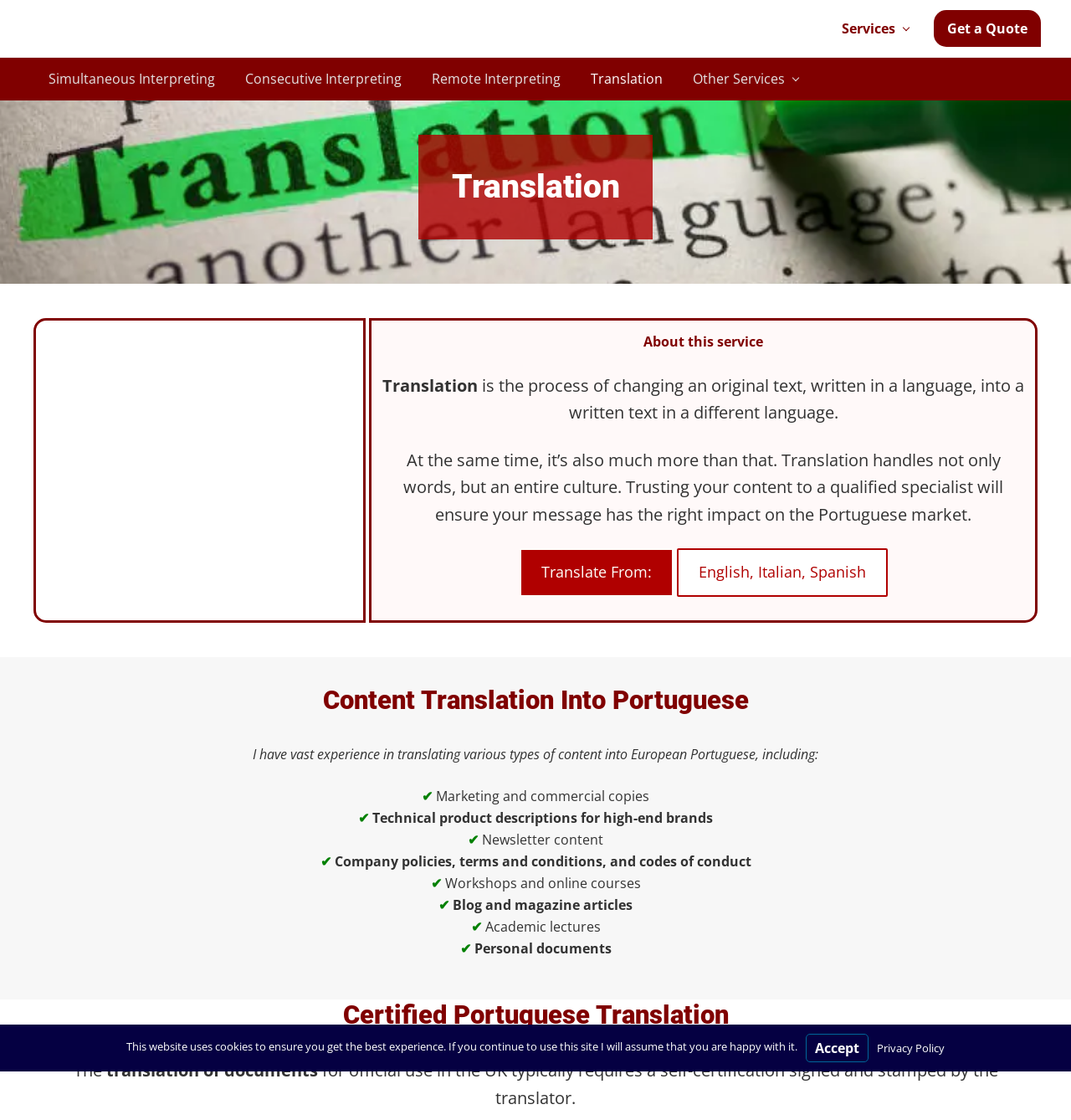Detail the various sections and features present on the webpage.

This webpage is about a professional Portuguese interpreter offering European Portuguese interpretation and translation services. At the top, there is a menu link and three skip links to navigate to different parts of the page. Below that, there is a brief introduction to the interpreter's services.

On the left side, there is a main navigation menu with links to different services, including simultaneous interpreting, consecutive interpreting, remote interpreting, translation, and other services.

On the right side, there is a large image related to Portuguese translation. Below the image, there is a heading "Translation" with a description of the service. The description explains that translation is not only about changing words from one language to another but also about handling cultural differences.

Under the description, there are several sections related to translation services. One section lists the types of content that can be translated into European Portuguese, including marketing copies, technical product descriptions, newsletter content, and more. Each type of content is marked with a checkbox.

Further down, there is a section about certified Portuguese translation, which explains that documents translated for official use in the UK require a self-certification signed and stamped by the translator.

At the bottom of the page, there is a notice about the website using cookies, with links to accept the cookies or read the privacy policy.